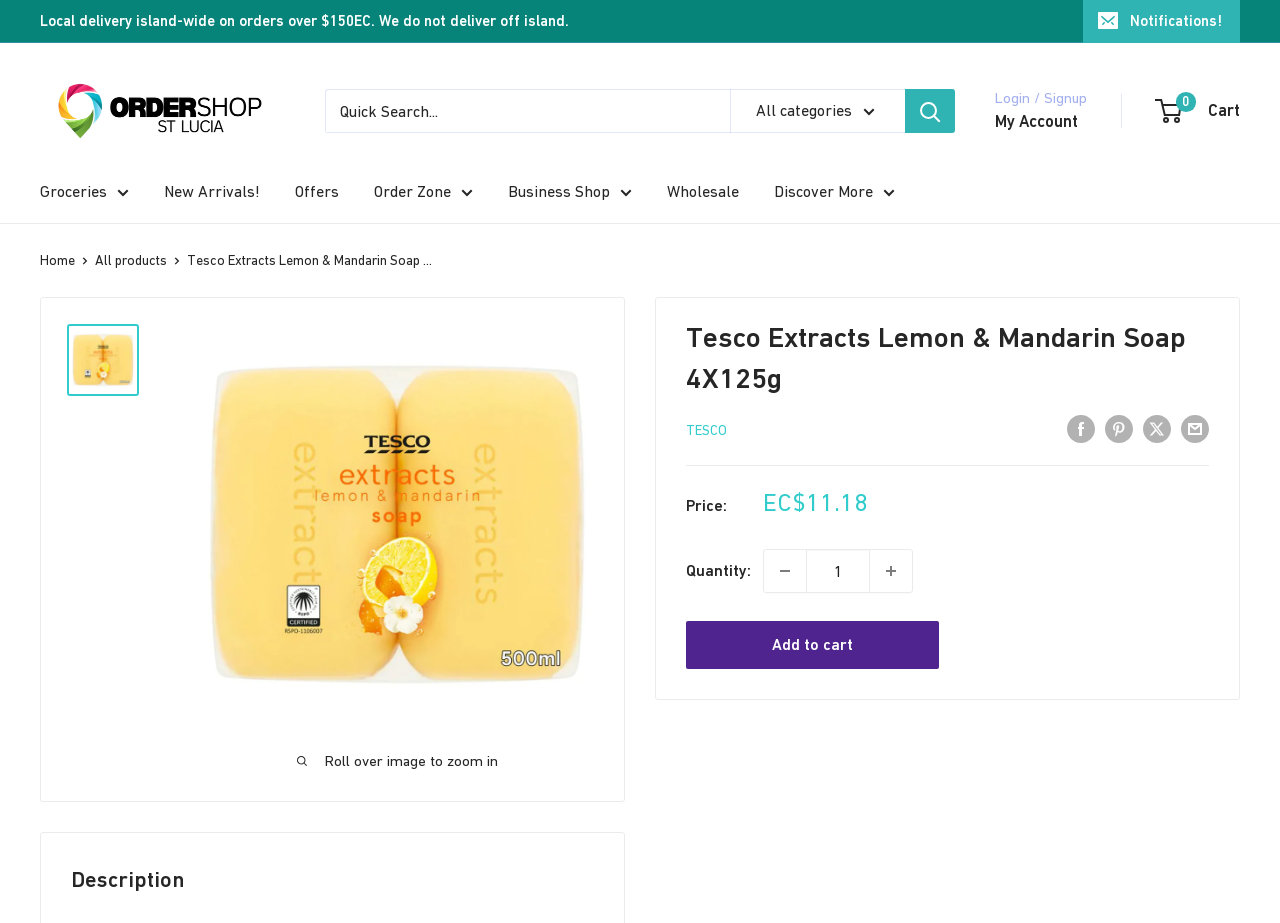What is the price of the product?
Ensure your answer is thorough and detailed.

I found the price of the product by examining the LayoutTable element, which contains a row with a cell labeled 'Price:' and another cell with the text 'Sale price EC$11.18'. This suggests that the product's price is EC$11.18.